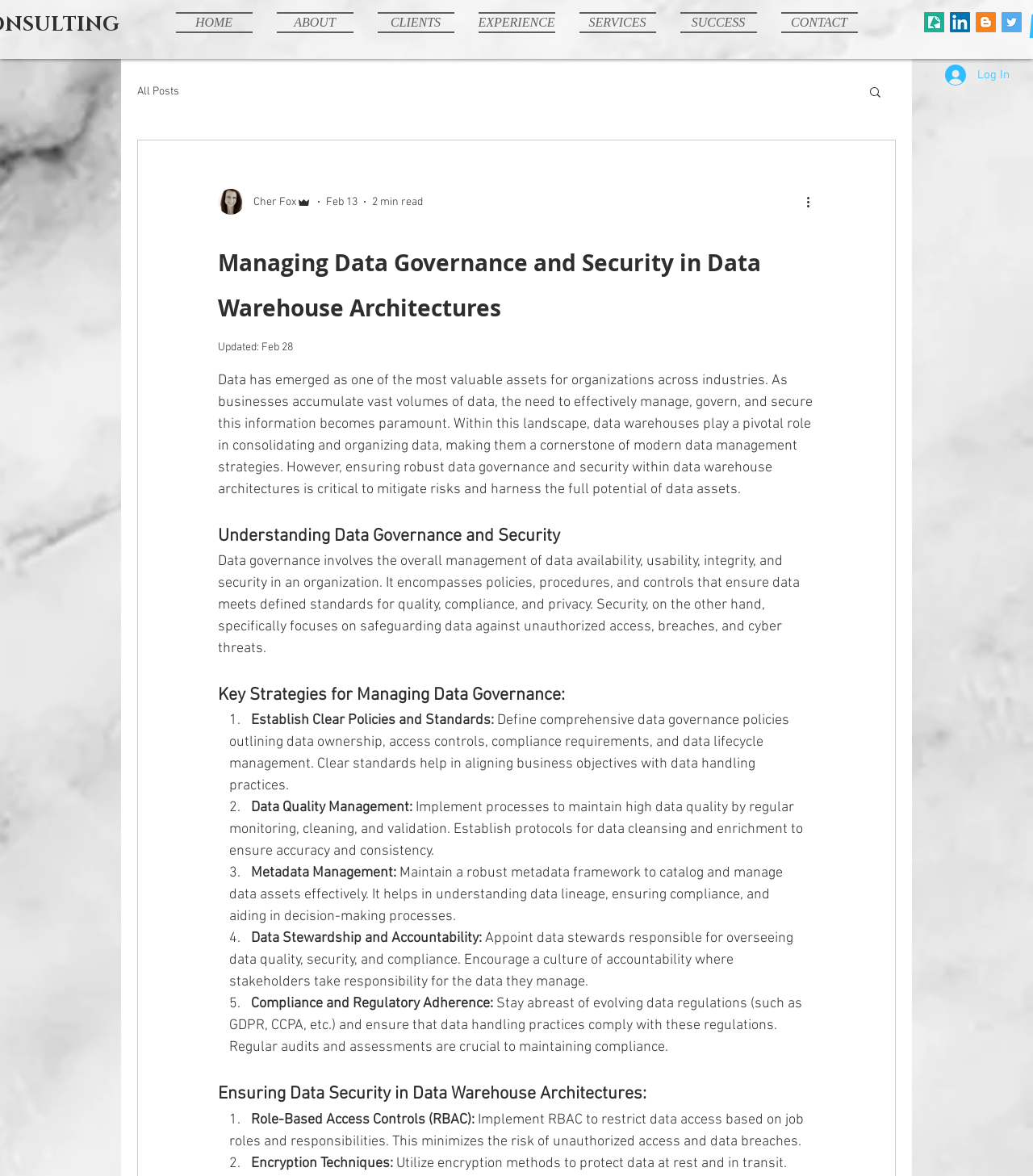What is the principal heading displayed on the webpage?

Managing Data Governance and Security in Data Warehouse Architectures